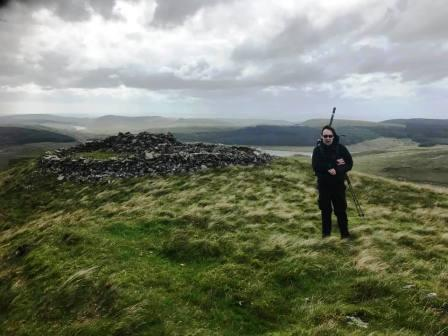Explain the content of the image in detail.

In this striking image, a lone figure stands atop a rugged summit, surrounded by the expansive beauty of rolling hills and open skies. The person is positioned near a historical cairn composed of piled stones, which hints at the area's rich heritage. Clad in outdoor gear, they appear ready for adventure, with a walking stick in hand, suggesting a journey through these scenic landscapes. The atmosphere is dynamic, with clouds rolling overhead, indicative of the windy conditions often encountered at such elevations. This moment captures both the serenity and the wildness of nature, inviting viewers to appreciate the vastness of the environment and the spirit of exploration.